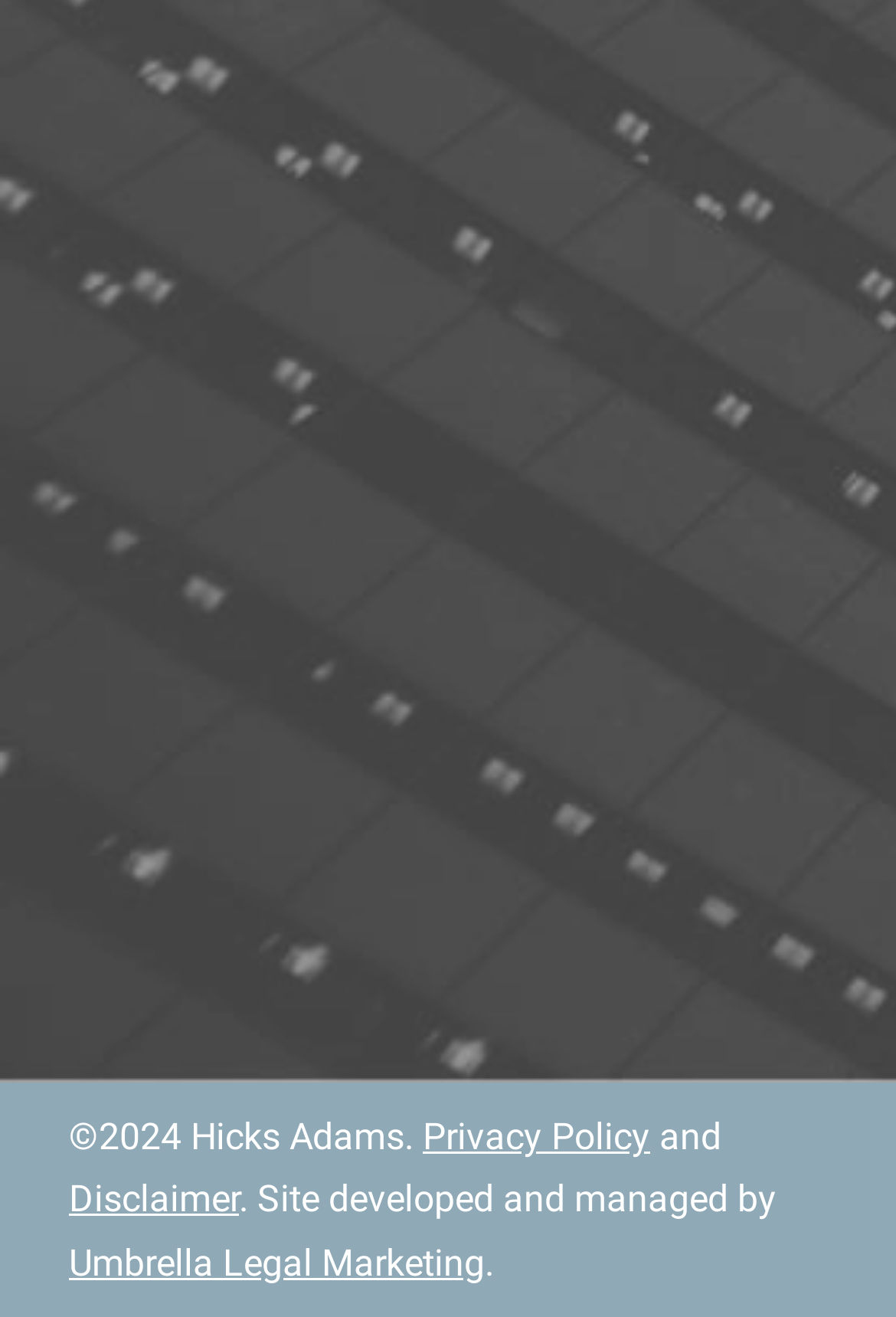Locate the bounding box coordinates of the area that needs to be clicked to fulfill the following instruction: "Enter a message". The coordinates should be in the format of four float numbers between 0 and 1, namely [left, top, right, bottom].

[0.231, 0.156, 0.769, 0.339]